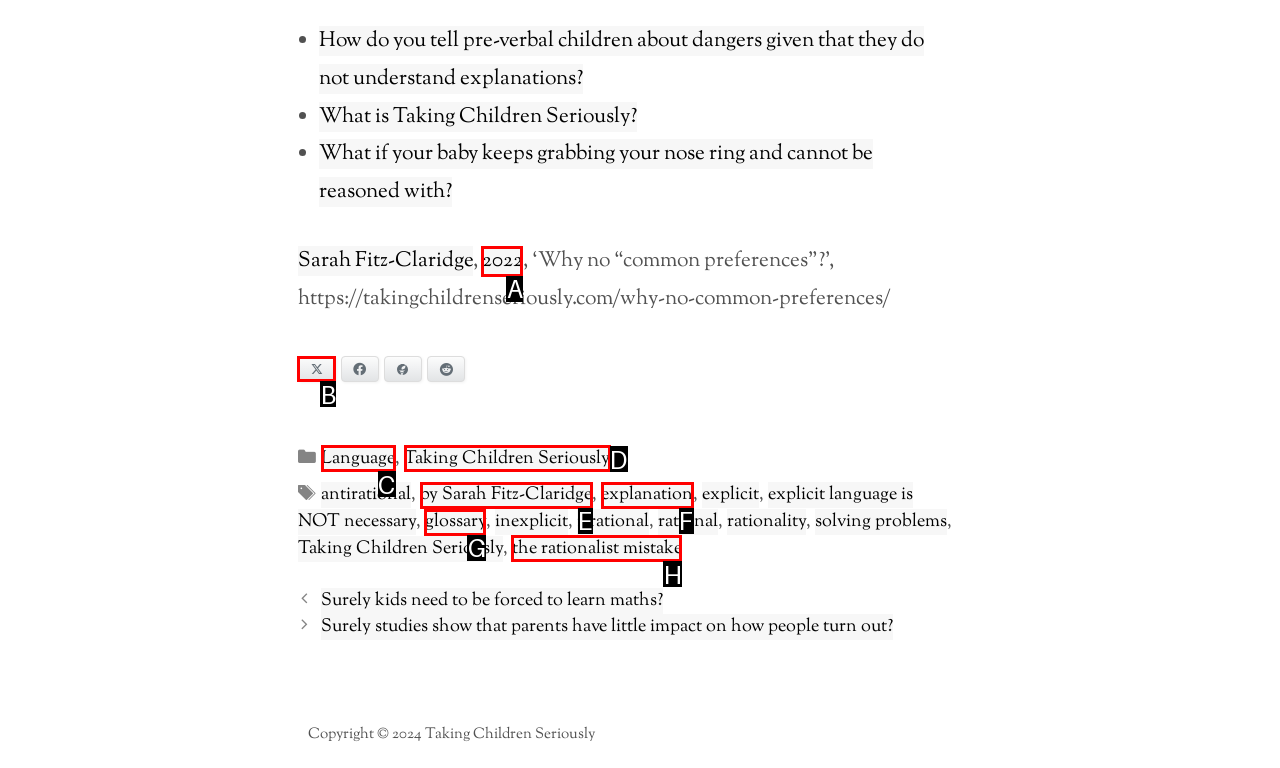Based on the provided element description: Taking Children Seriously, identify the best matching HTML element. Respond with the corresponding letter from the options shown.

D